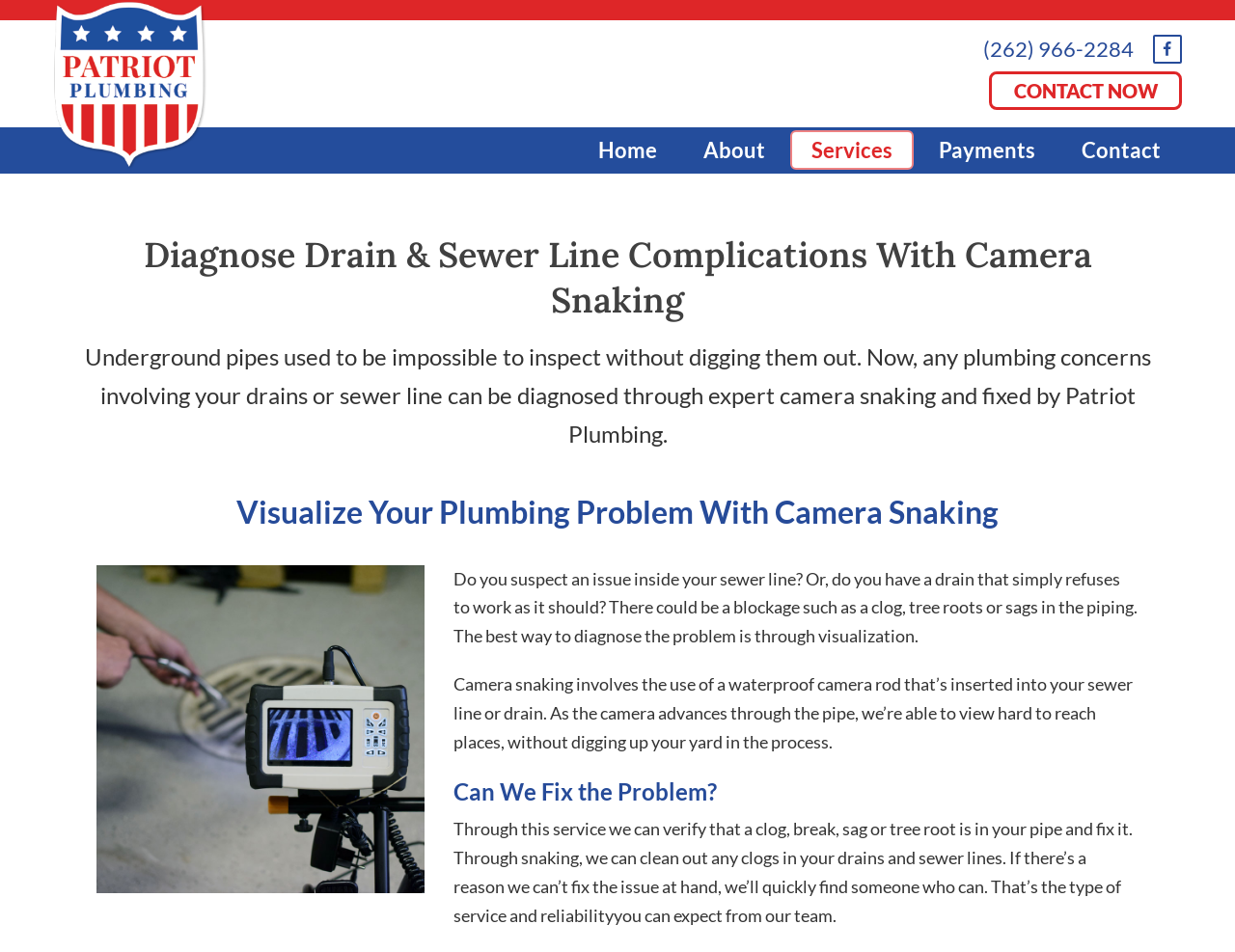Please determine the headline of the webpage and provide its content.

Diagnose Drain & Sewer Line Complications With Camera Snaking